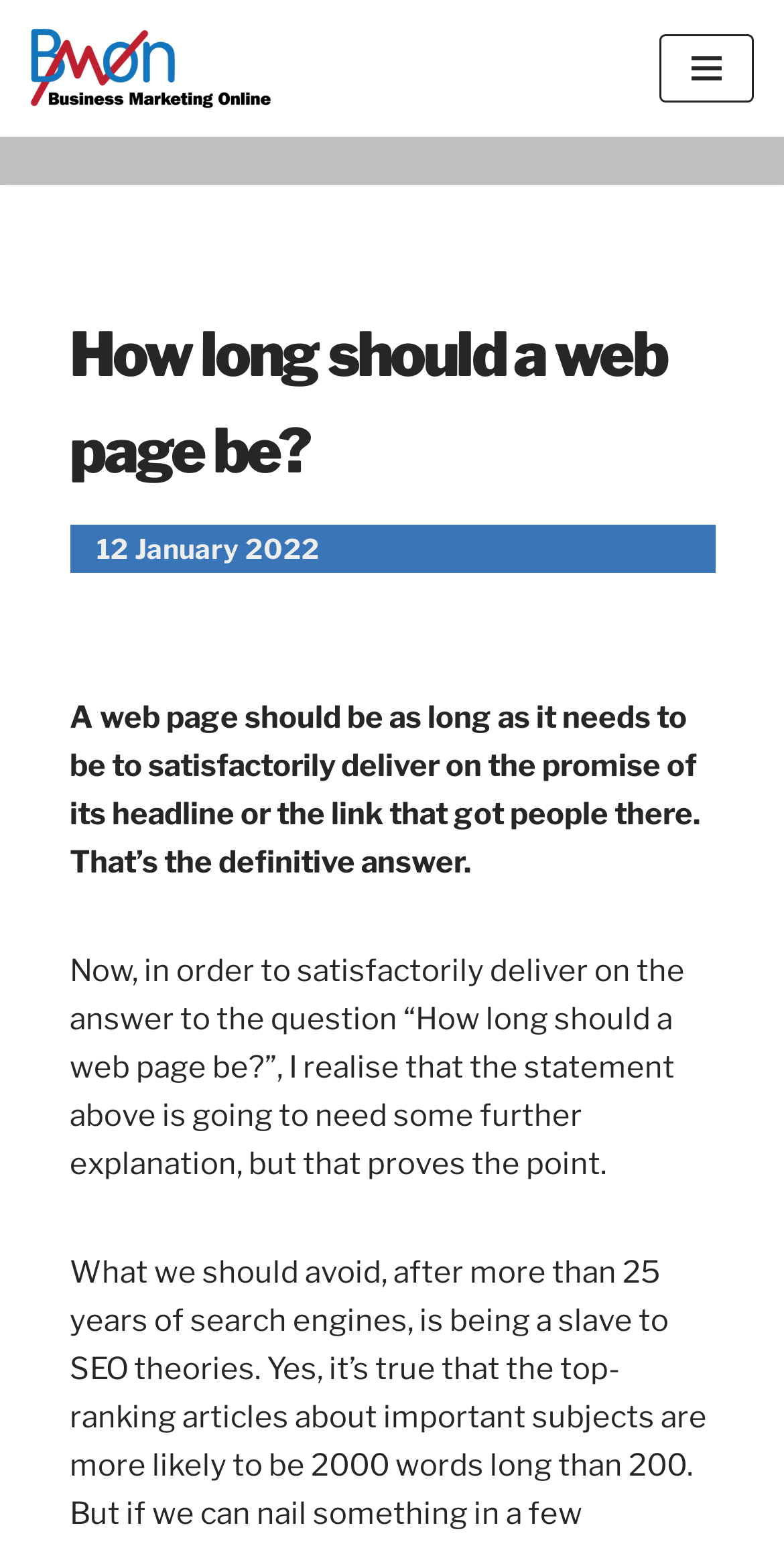Provide an in-depth caption for the elements present on the webpage.

The webpage is an article titled "How long should a web page be?" with a prominent heading at the top center of the page. Below the title, there is a timestamp indicating the publication date, "12 January 2022". 

At the very top left of the page, there is a "Skip to content" link, followed by a link to "Business Marketing Online (BMON) Google Ads/PPC management for industrial and scientific companies" on the same line. On the top right, there is a "Navigation Menu" button.

The main content of the article starts below the title, with two paragraphs of text. The first paragraph explains that a web page should be as long as it needs to be to deliver on the promise of its headline or link. The second paragraph elaborates on this statement, acknowledging that it requires further explanation.